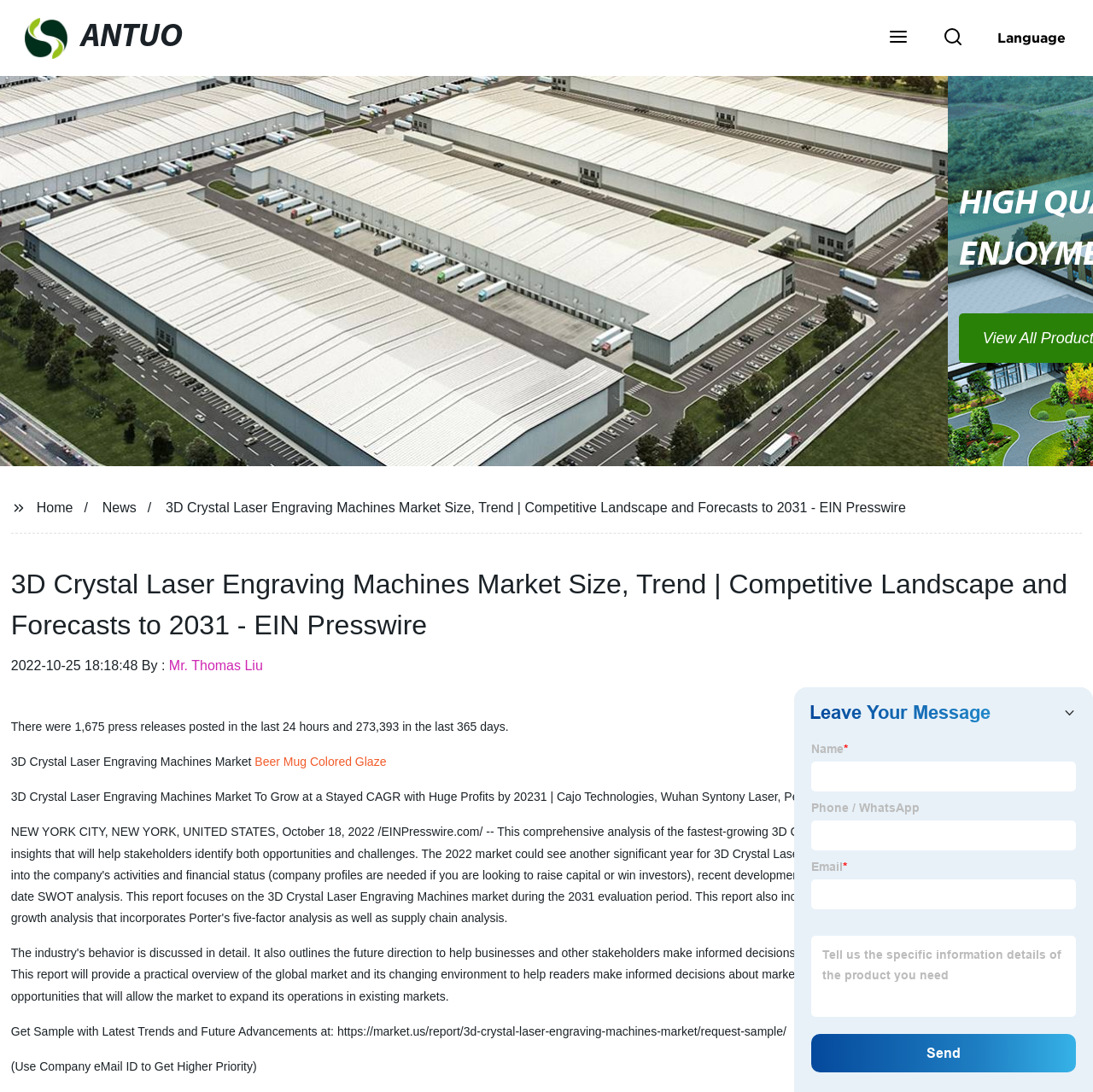Determine the bounding box for the HTML element described here: "parent_node: Language". The coordinates should be given as [left, top, right, bottom] with each number being a float between 0 and 1.

[0.799, 0.024, 0.846, 0.046]